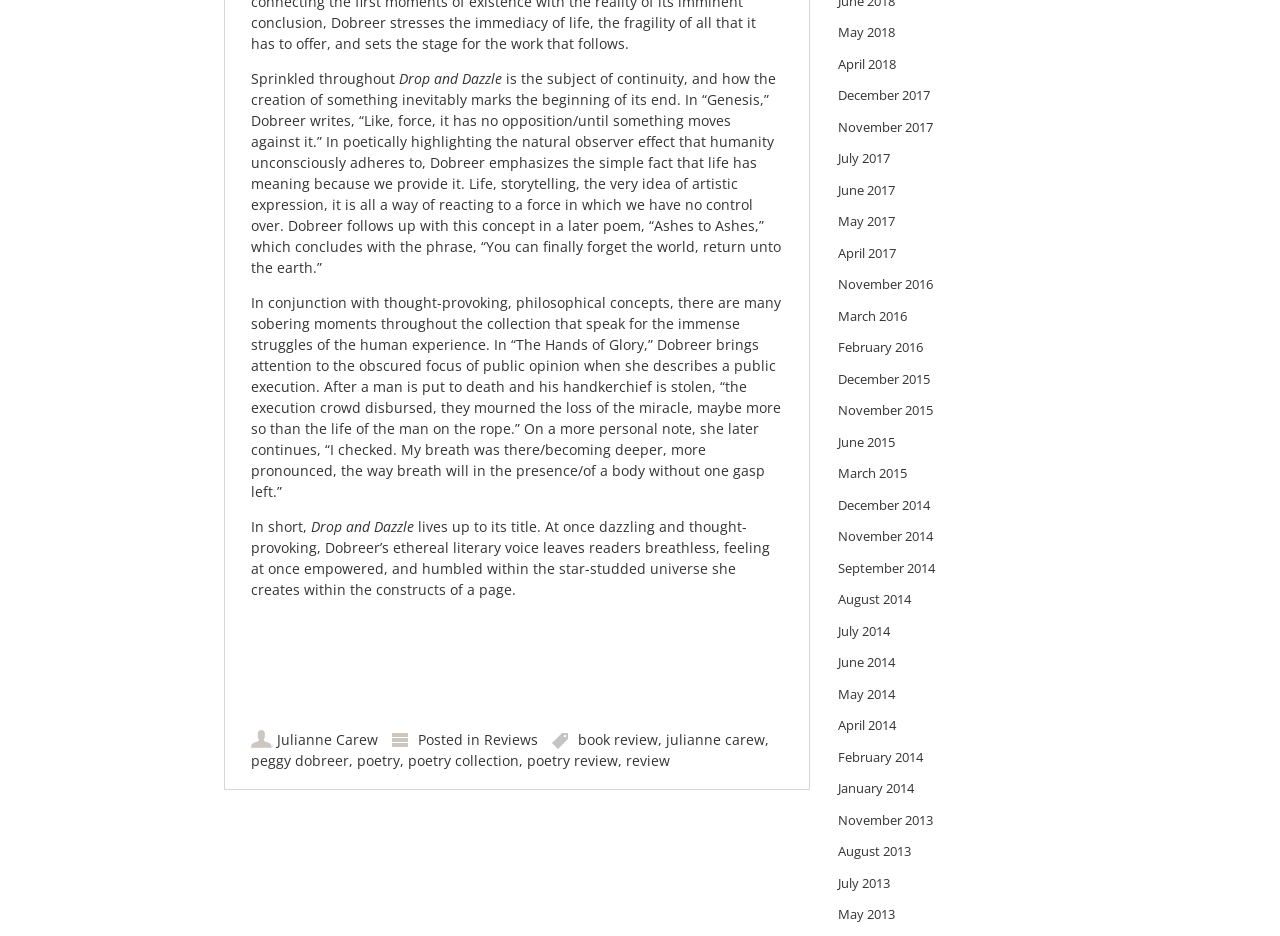For the following element description, predict the bounding box coordinates in the format (top-left x, top-left y, bottom-right x, bottom-right y). All values should be floating point numbers between 0 and 1. Description: Reviews

[0.378, 0.78, 0.42, 0.8]